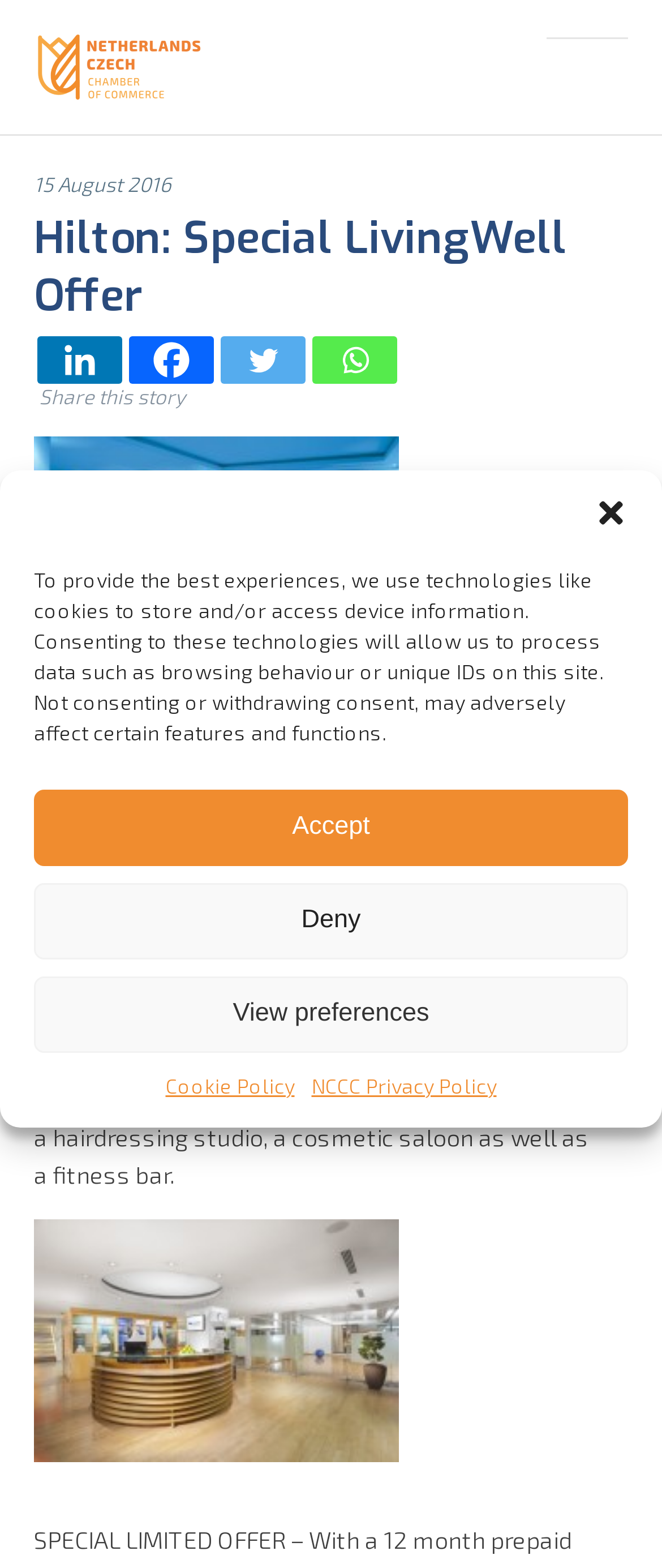Identify the coordinates of the bounding box for the element described below: "title="92_Hilton_LivingWell_2"". Return the coordinates as four float numbers between 0 and 1: [left, top, right, bottom].

[0.051, 0.418, 0.603, 0.436]